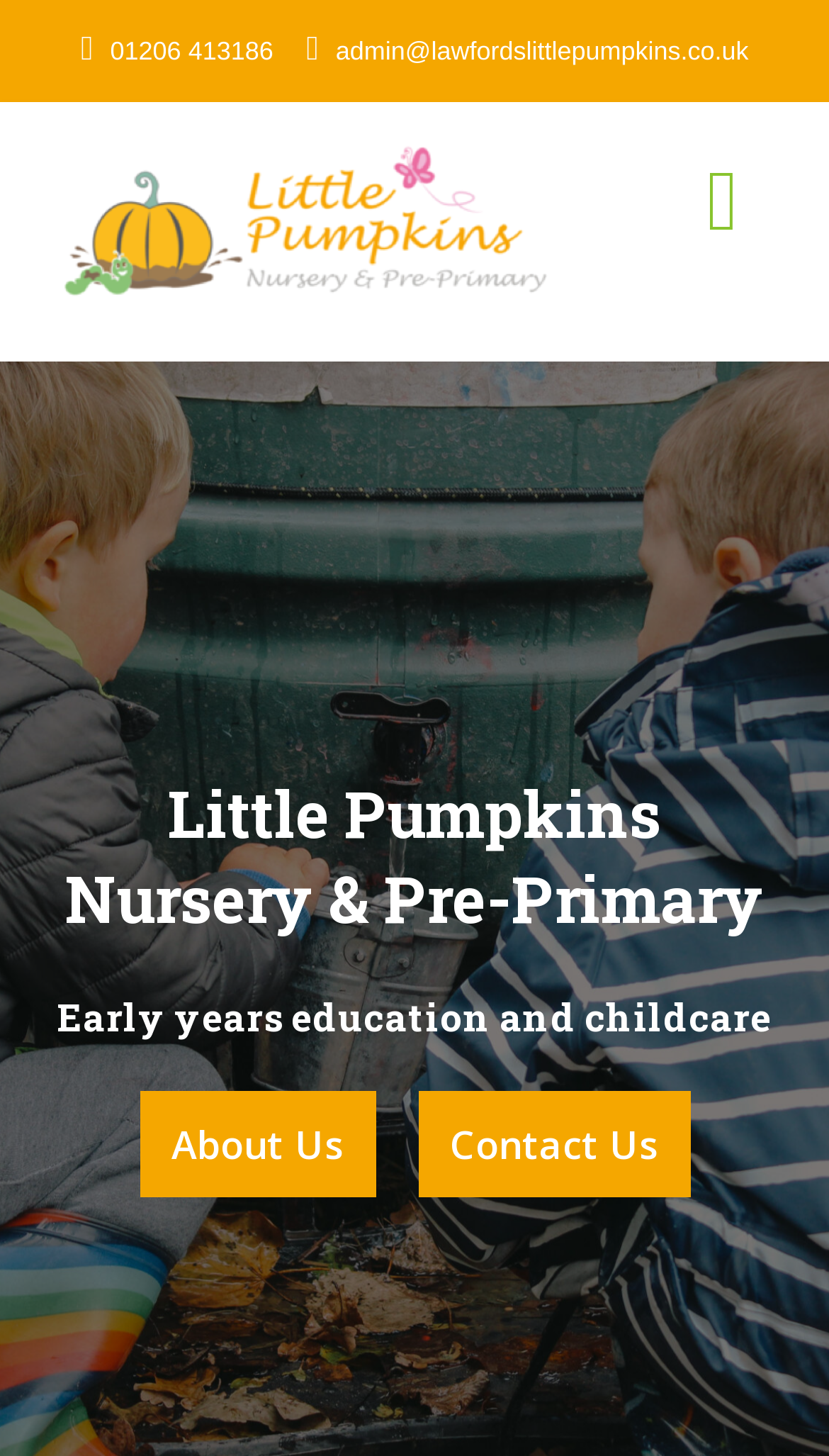Kindly provide the bounding box coordinates of the section you need to click on to fulfill the given instruction: "Click the phone number to contact".

[0.077, 0.0, 0.33, 0.07]